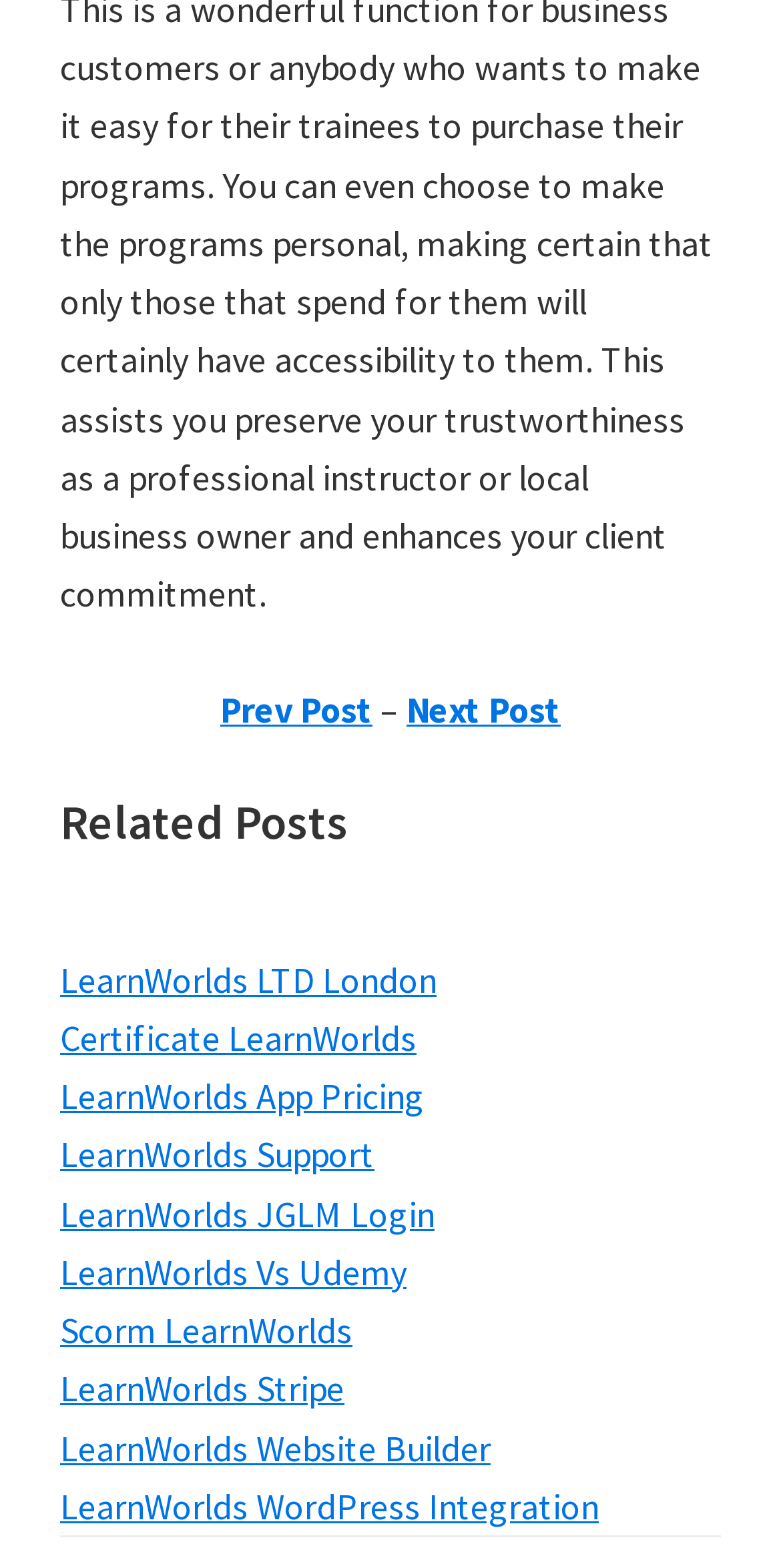Please identify the bounding box coordinates of the element on the webpage that should be clicked to follow this instruction: "learn about LearnWorlds App Pricing". The bounding box coordinates should be given as four float numbers between 0 and 1, formatted as [left, top, right, bottom].

[0.077, 0.684, 0.544, 0.714]